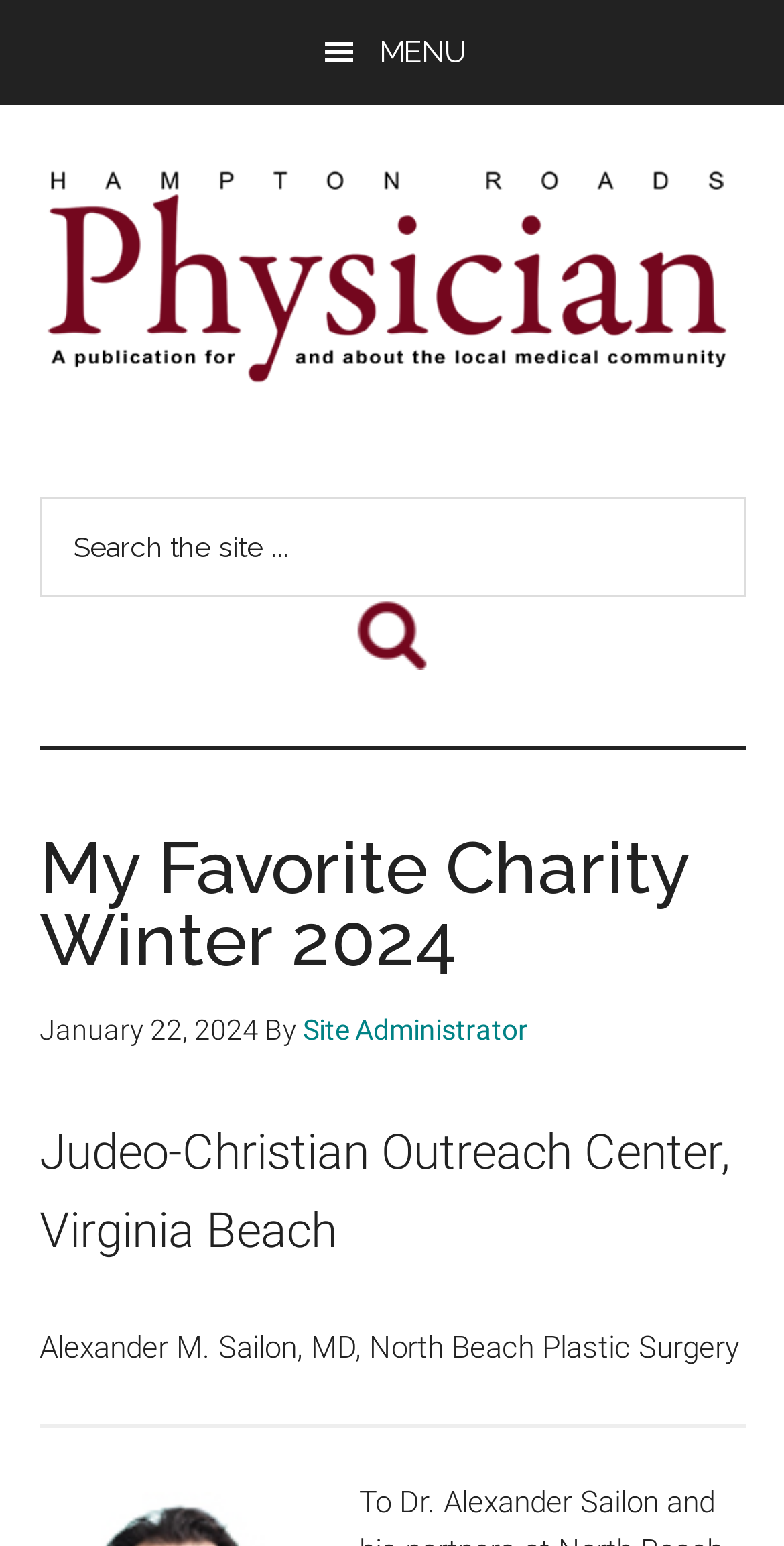Determine the bounding box for the HTML element described here: "parent_node: Hampton Roads Physician". The coordinates should be given as [left, top, right, bottom] with each number being a float between 0 and 1.

[0.05, 0.107, 0.95, 0.265]